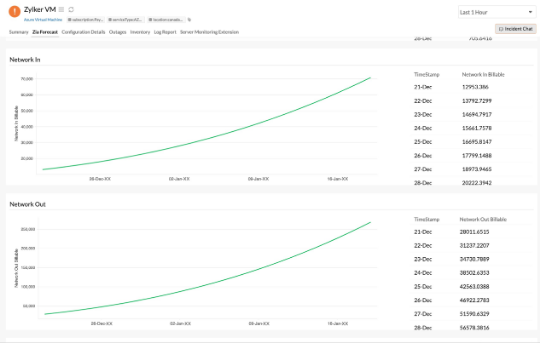What is the purpose of timestamp annotations?
Kindly offer a comprehensive and detailed response to the question.

The timestamp annotations in the graph allow users to easily identify trends and anomalies in network activity, which is crucial for troubleshooting and performance tuning. This feature enables users to pinpoint specific times when network activity was unusual or problematic.